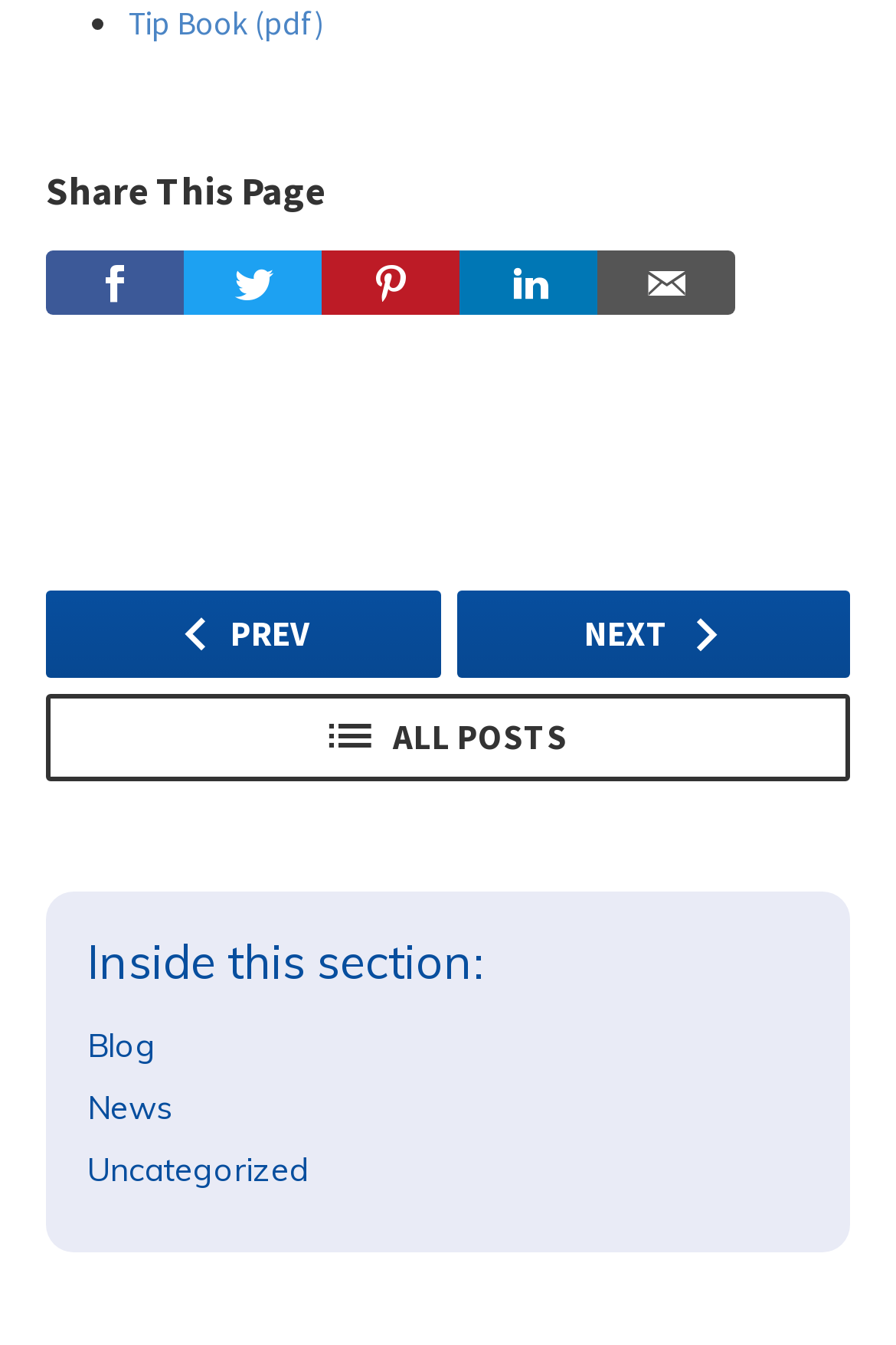Find the bounding box coordinates of the clickable area required to complete the following action: "Download the Tip Book in PDF".

[0.144, 0.002, 0.362, 0.033]